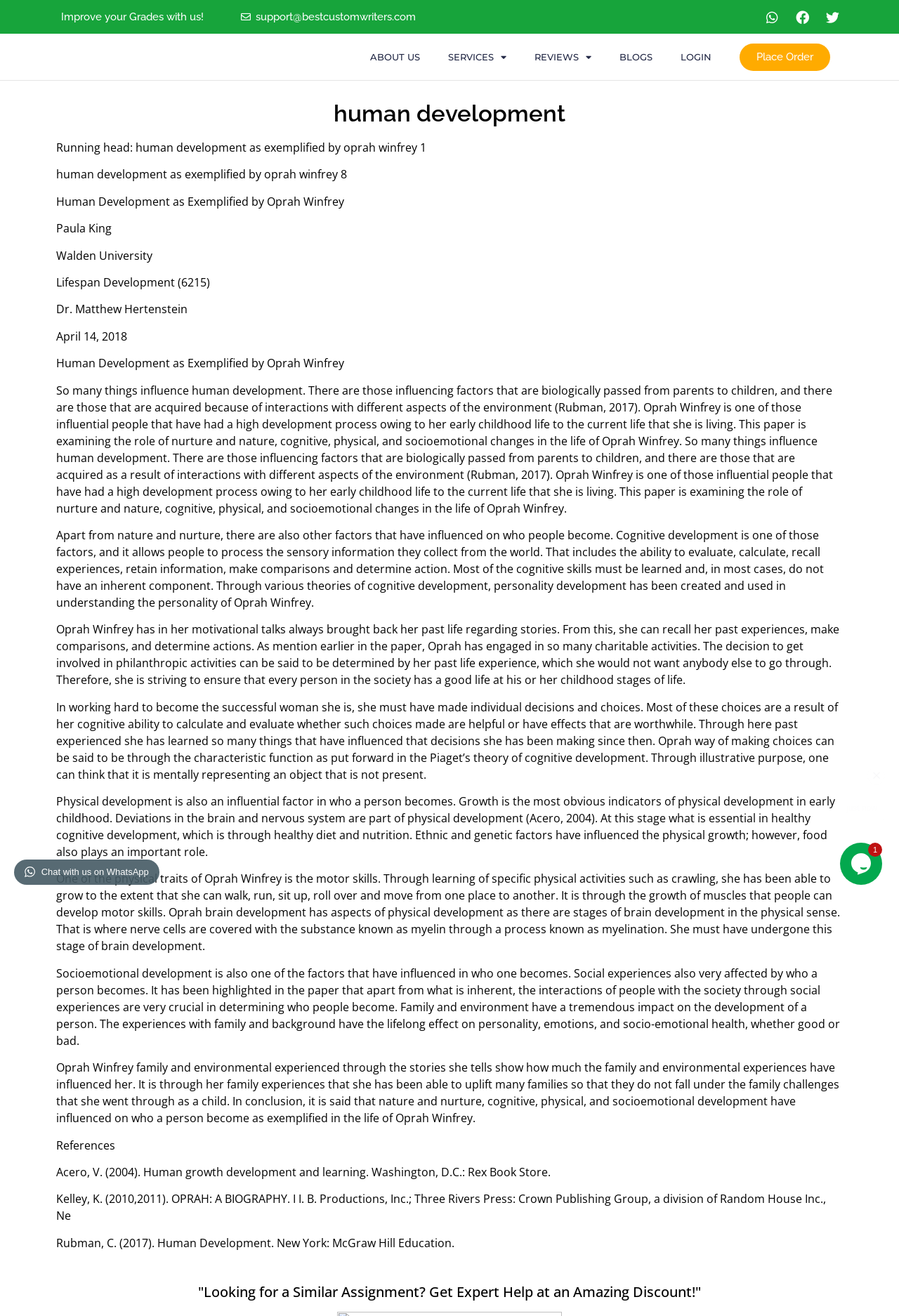Identify the bounding box of the UI component described as: "About Us".

[0.396, 0.031, 0.483, 0.055]